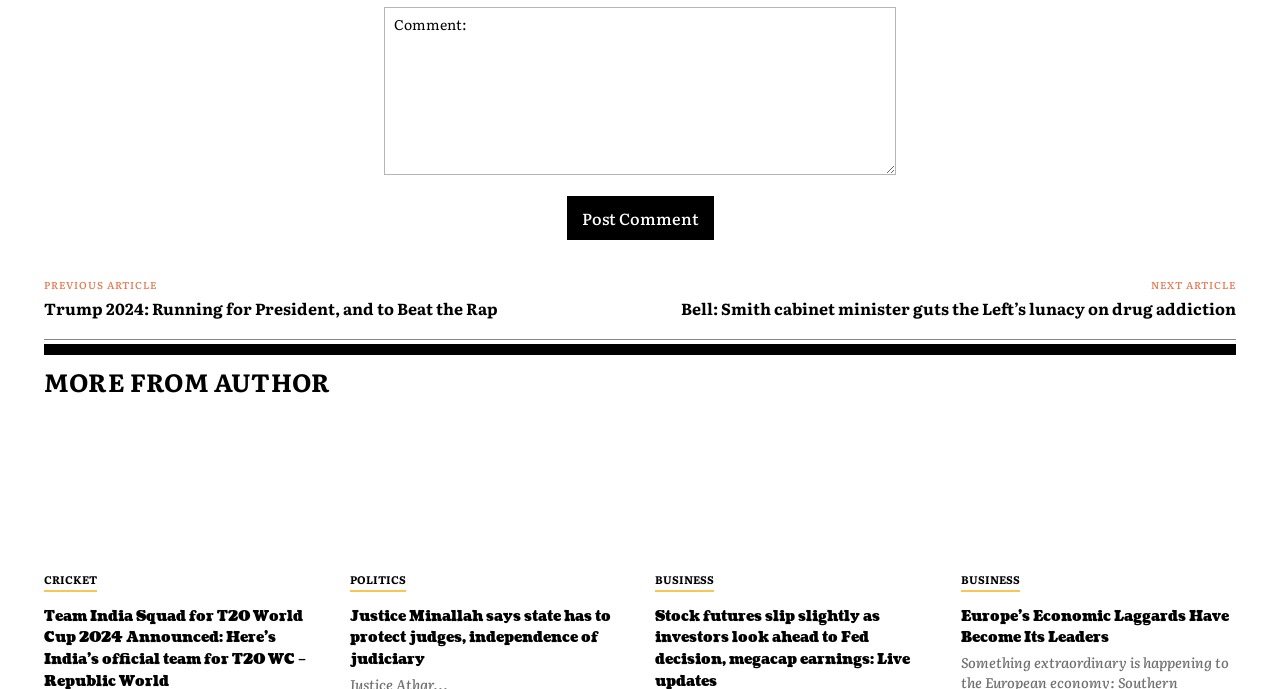What is the text of the first link on the webpage?
Please provide a single word or phrase as the answer based on the screenshot.

Trump 2024: Running for President, and to Beat the Rap